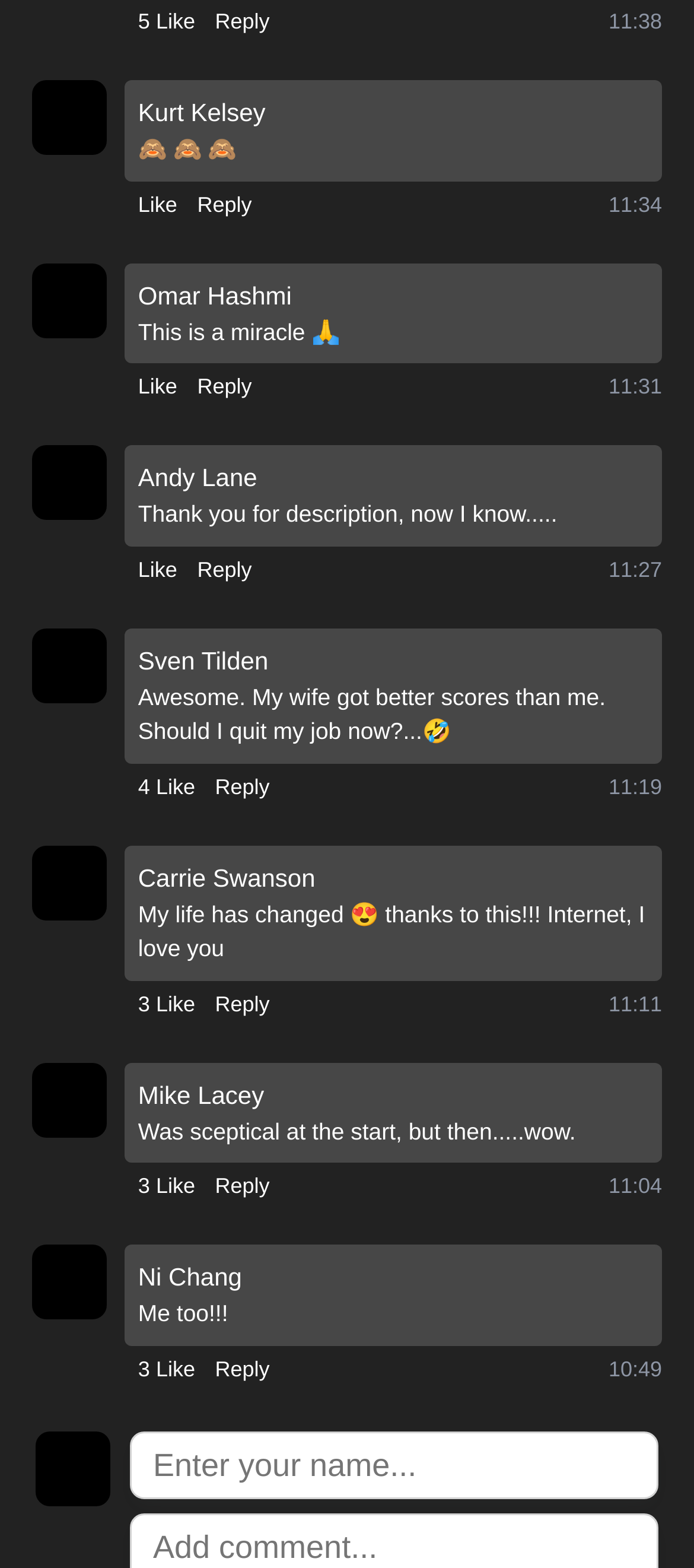Observe the image and answer the following question in detail: What is the time of the first comment?

The first comment is from Kurt Kelsey, and the time of the comment is 11:38, which is indicated by the StaticText element with the text '11:38' and bounding box coordinates [0.877, 0.006, 0.954, 0.022].